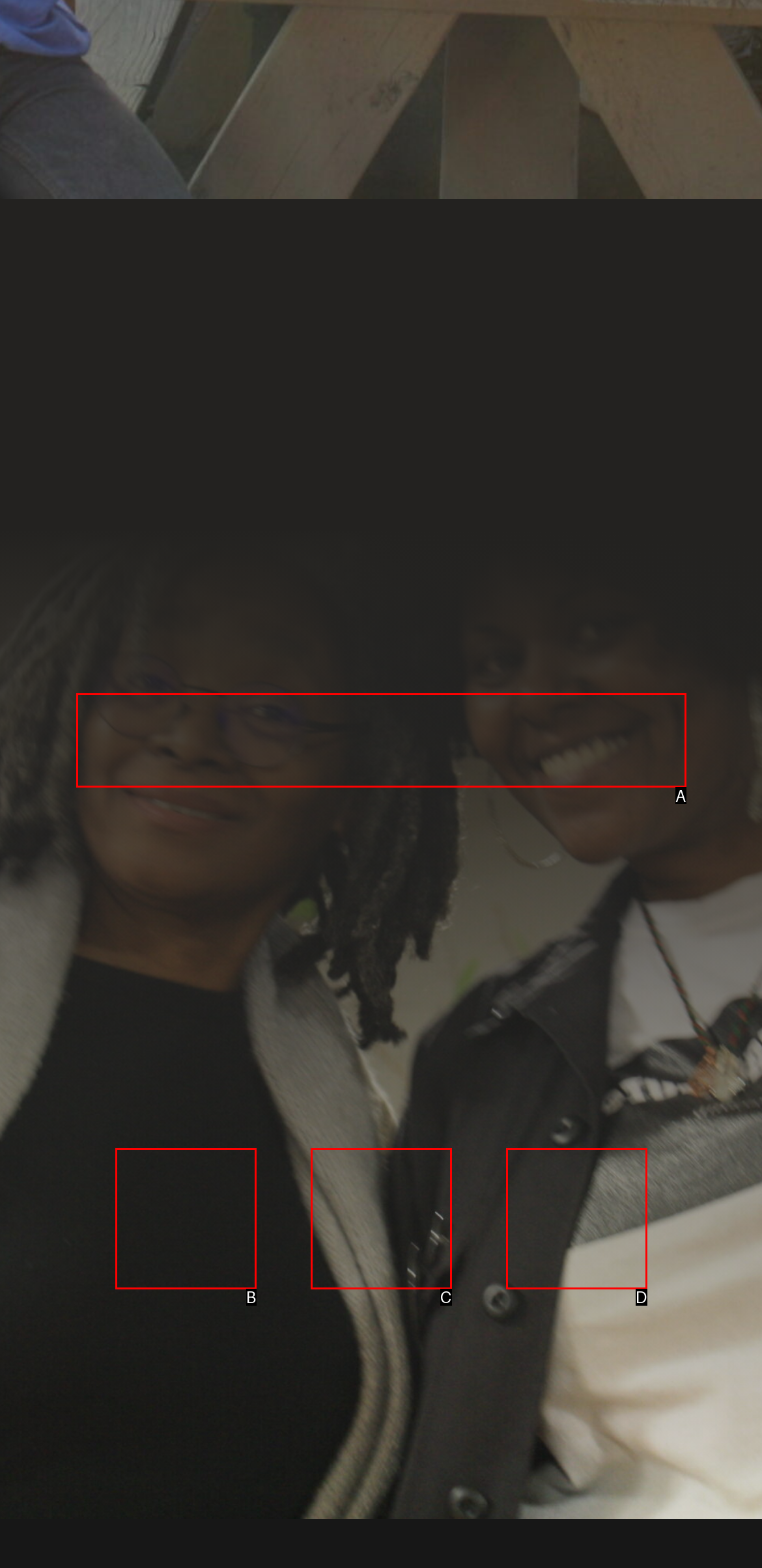Choose the letter of the UI element that aligns with the following description: name="et_pb_signup_email" placeholder="Email"
State your answer as the letter from the listed options.

A